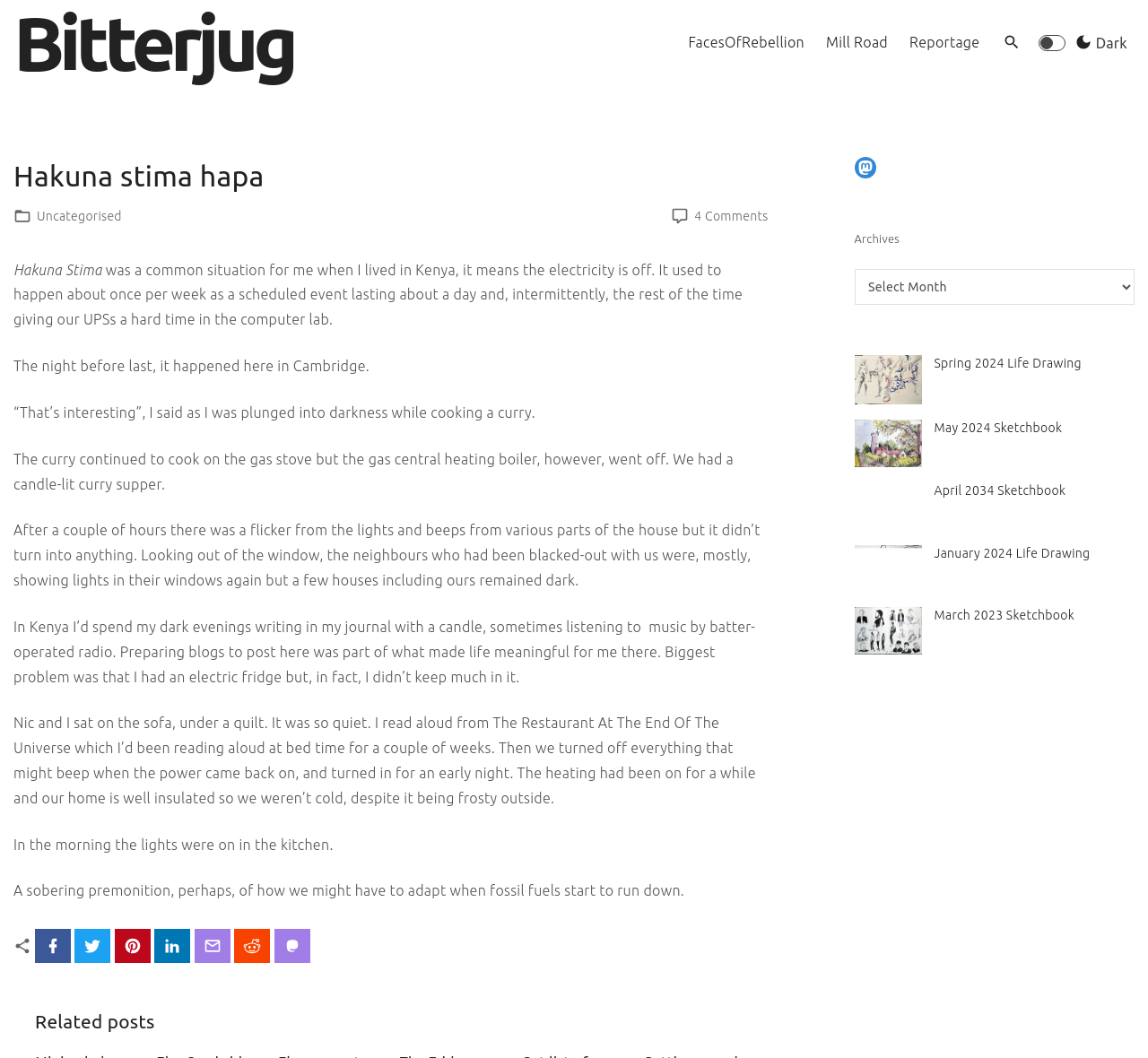Please determine the bounding box coordinates for the UI element described here. Use the format (top-left x, top-left y, bottom-right x, bottom-right y) with values bounded between 0 and 1: Mill Road

[0.72, 0.026, 0.773, 0.054]